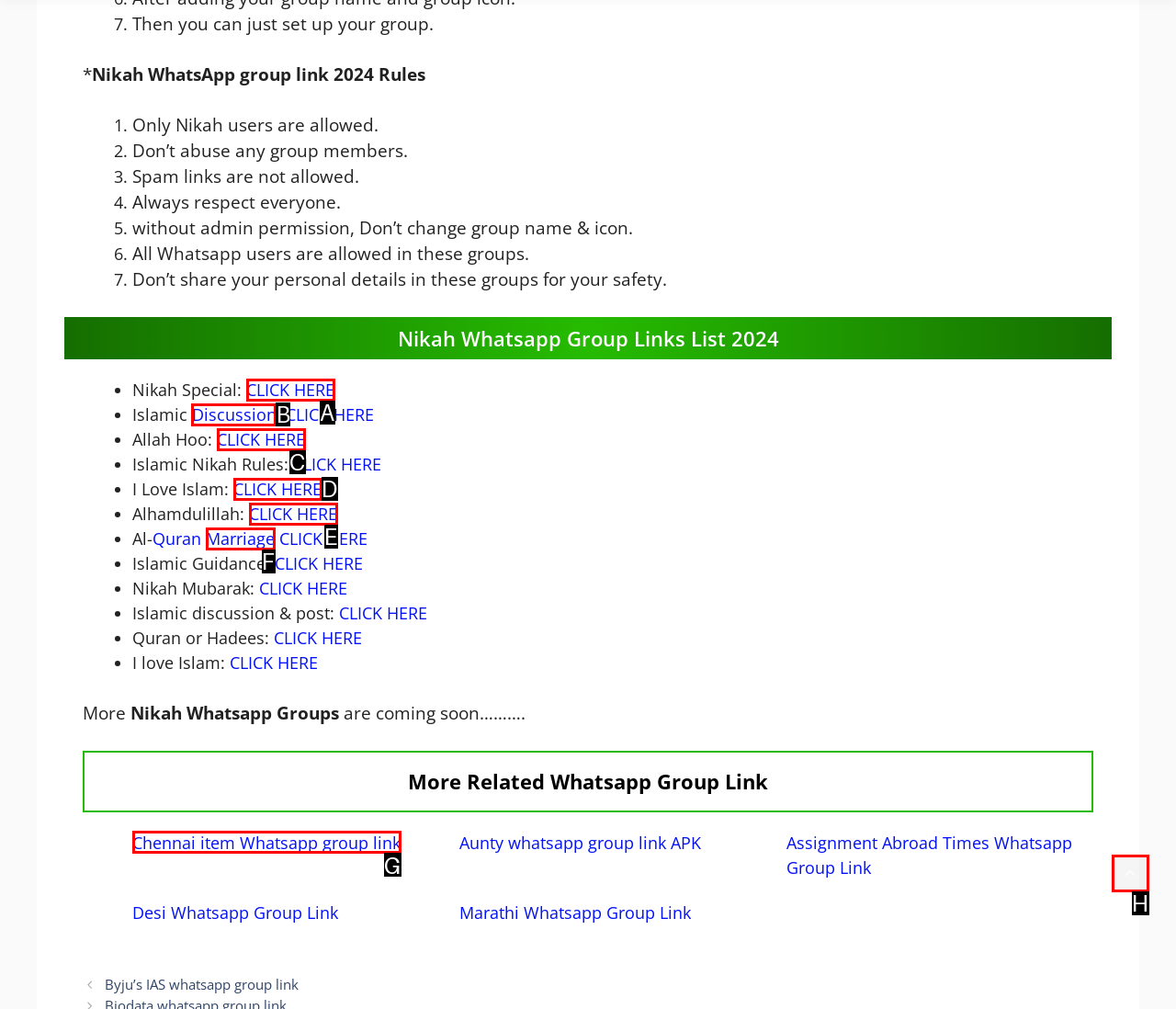Select the letter of the element you need to click to complete this task: Visit the news feed
Answer using the letter from the specified choices.

None